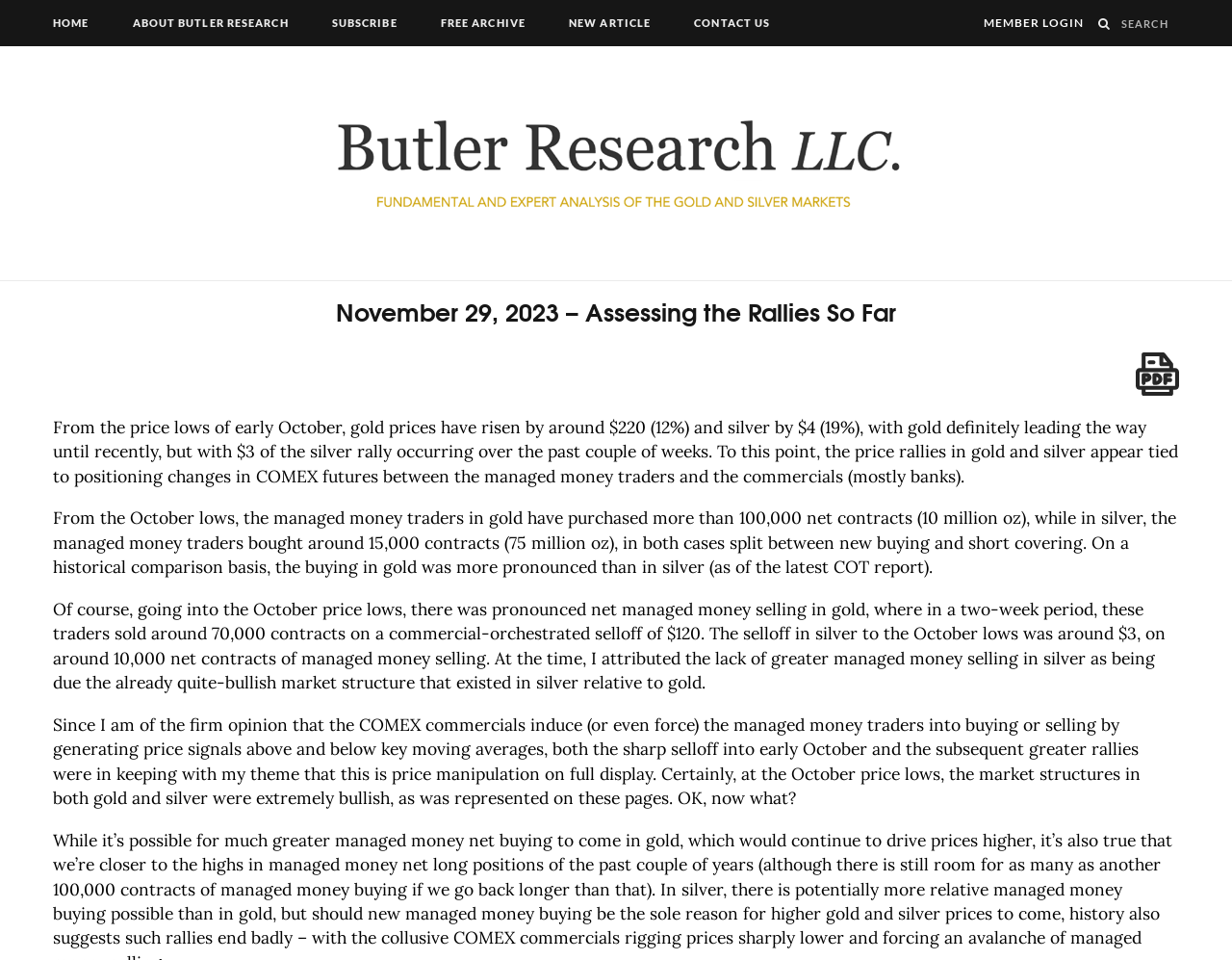Provide a short, one-word or phrase answer to the question below:
What is the purpose of the 'Generate PDF' button?

To generate a PDF